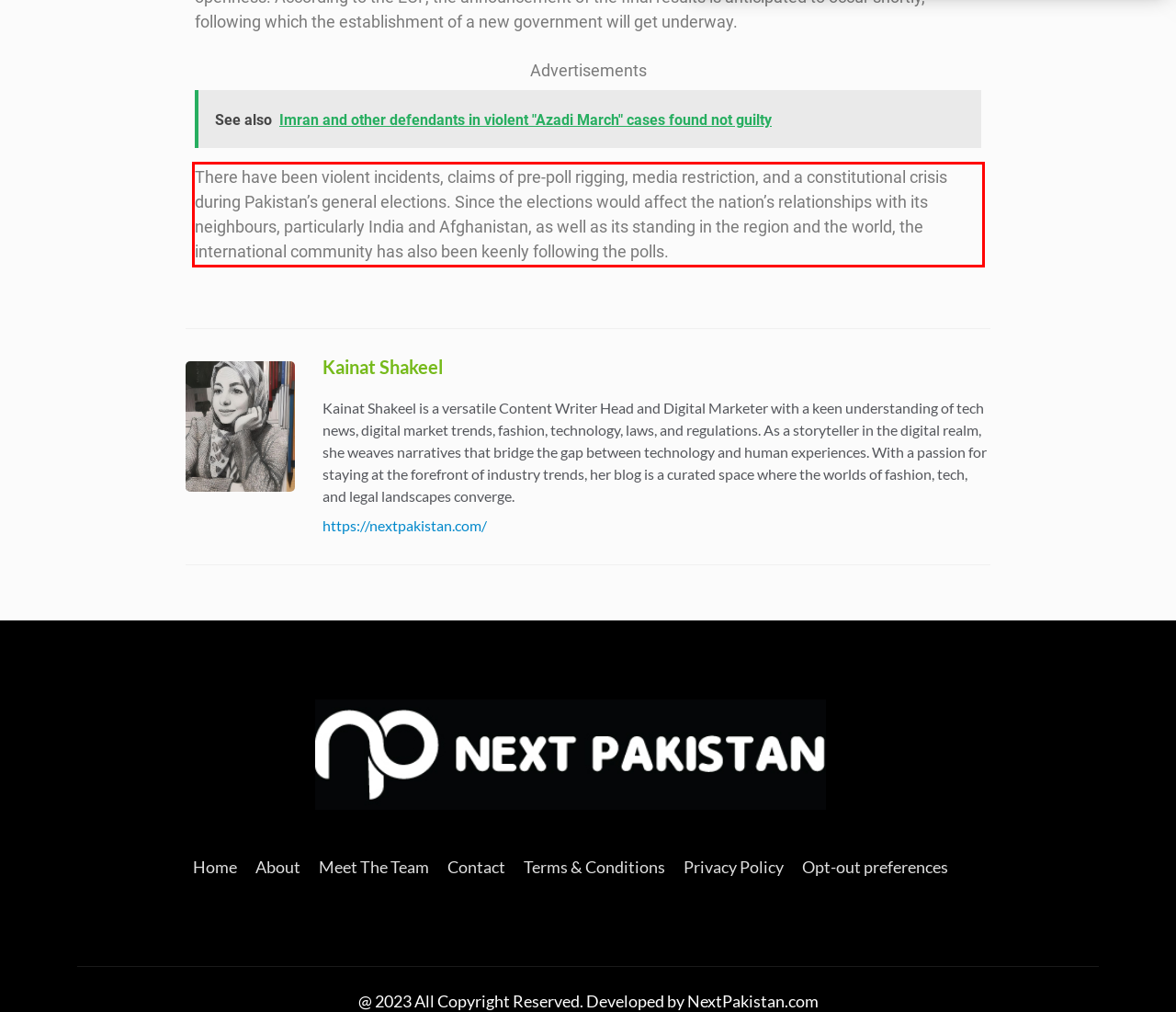Please examine the webpage screenshot containing a red bounding box and use OCR to recognize and output the text inside the red bounding box.

There have been violent incidents, claims of pre-poll rigging, media restriction, and a constitutional crisis during Pakistan’s general elections. Since the elections would affect the nation’s relationships with its neighbours, particularly India and Afghanistan, as well as its standing in the region and the world, the international community has also been keenly following the polls.